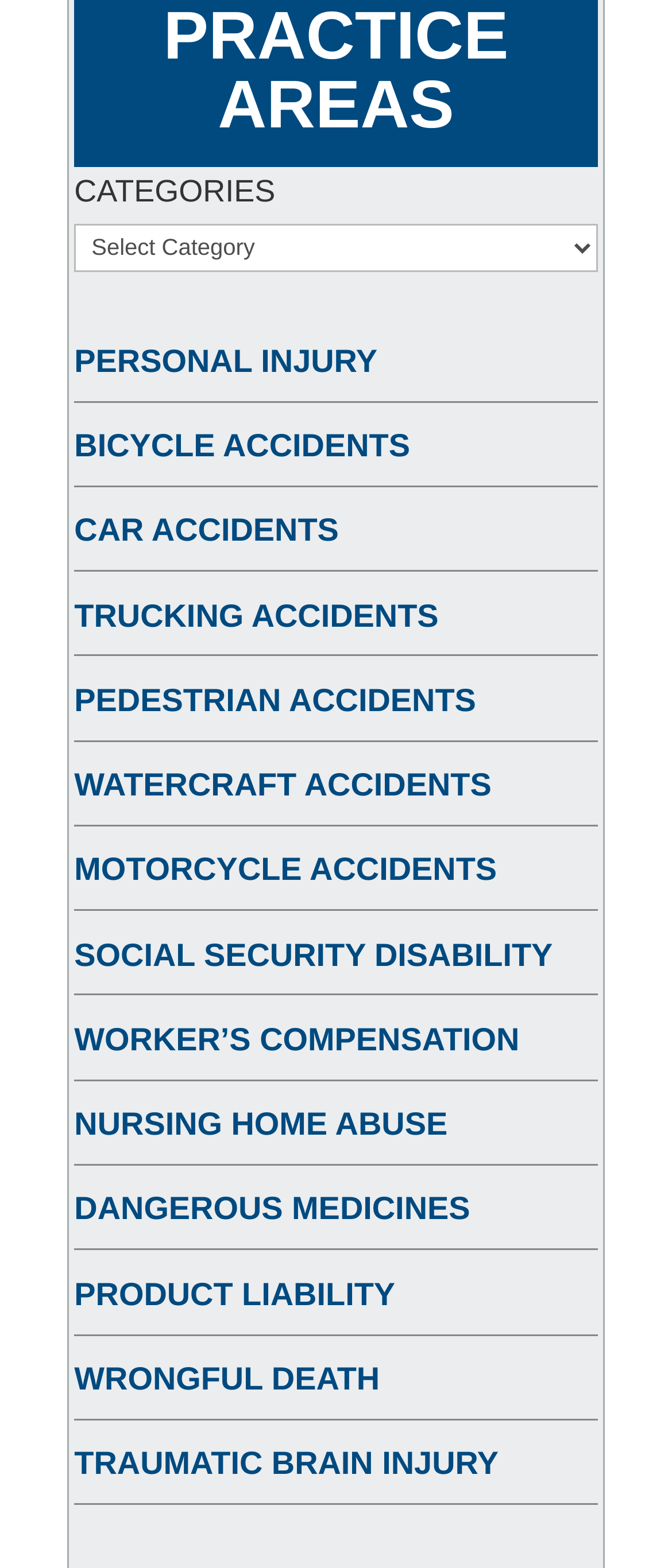Find the bounding box coordinates of the element you need to click on to perform this action: 'Learn about bicycle accidents'. The coordinates should be represented by four float values between 0 and 1, in the format [left, top, right, bottom].

[0.111, 0.272, 0.61, 0.295]